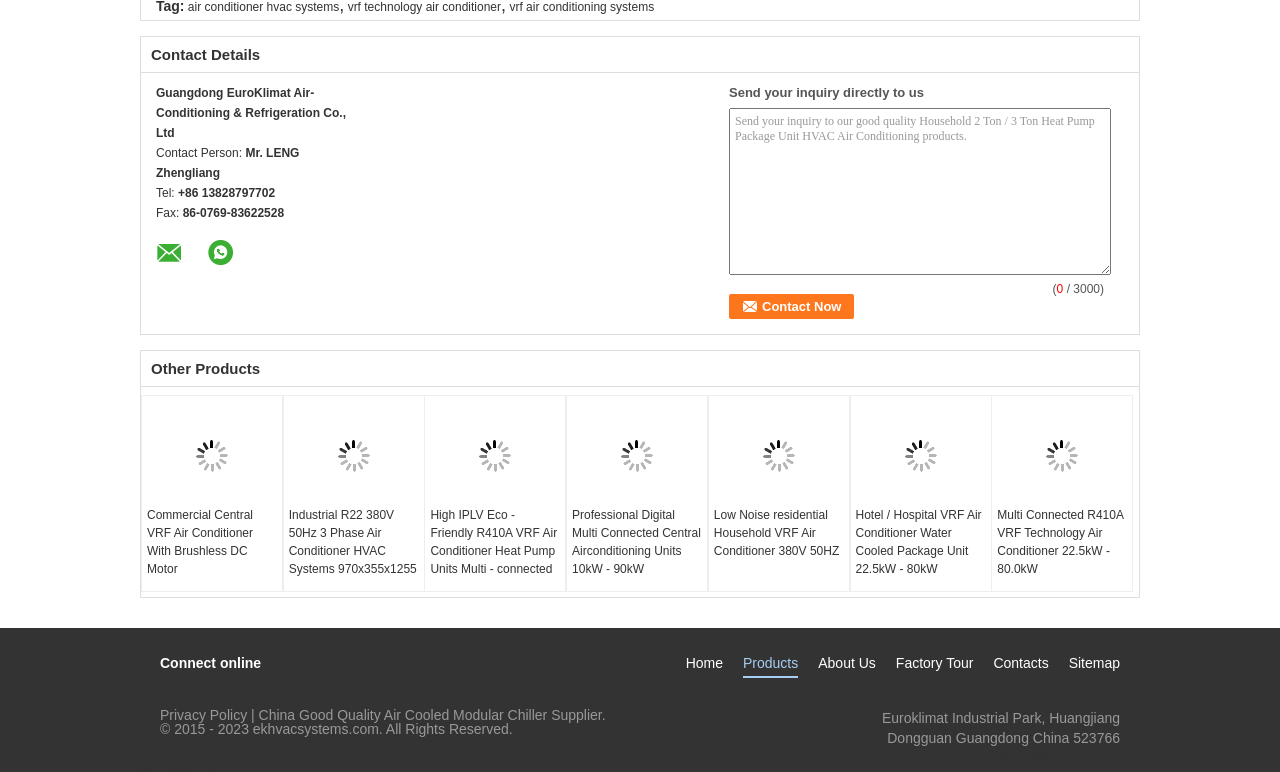Please find the bounding box for the UI component described as follows: "parent_node: Nickname: name="preview" value="Preview"".

None